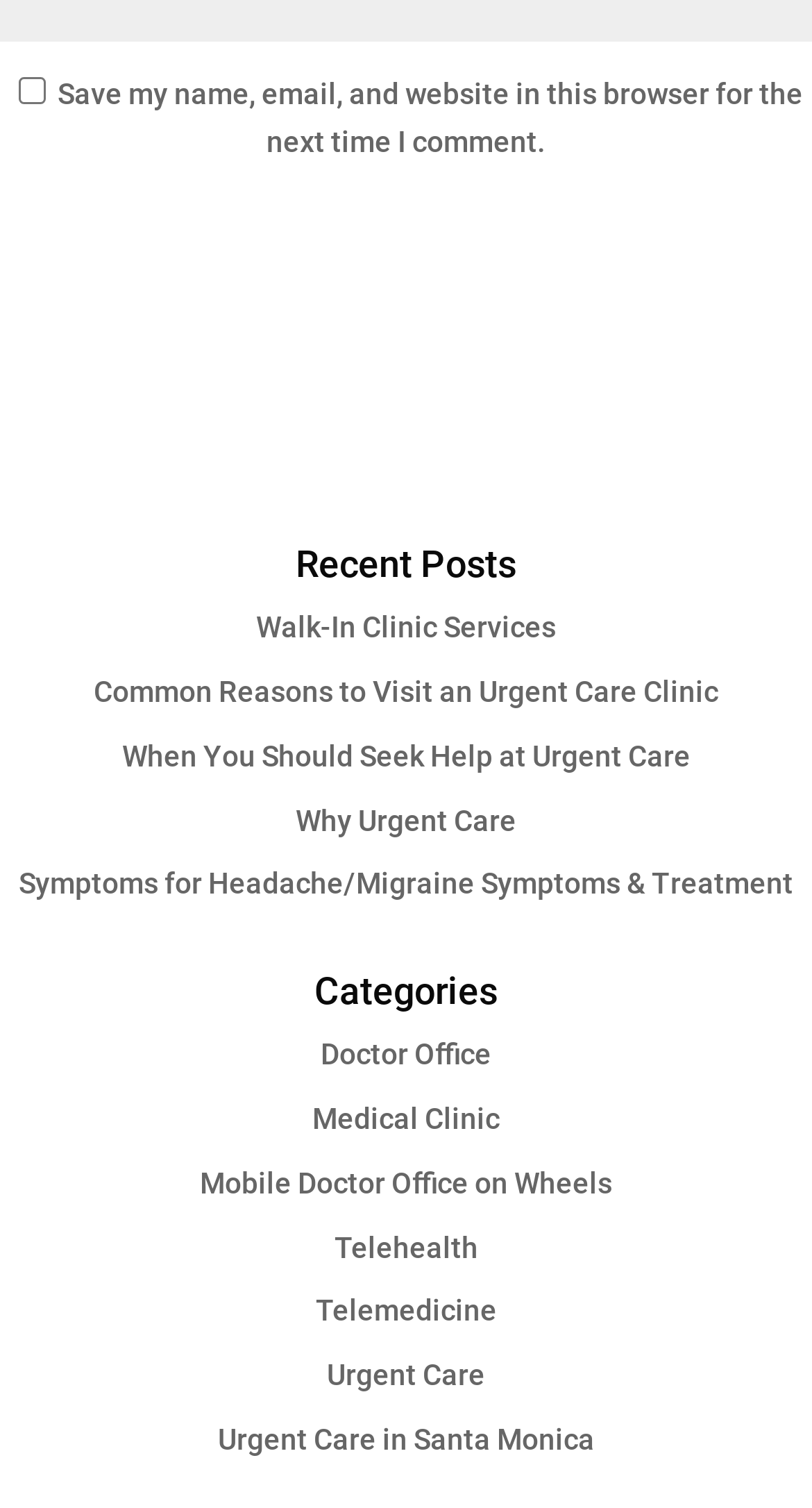Determine the bounding box coordinates of the clickable region to carry out the instruction: "Explore the Categories section".

[0.0, 0.645, 1.0, 0.684]